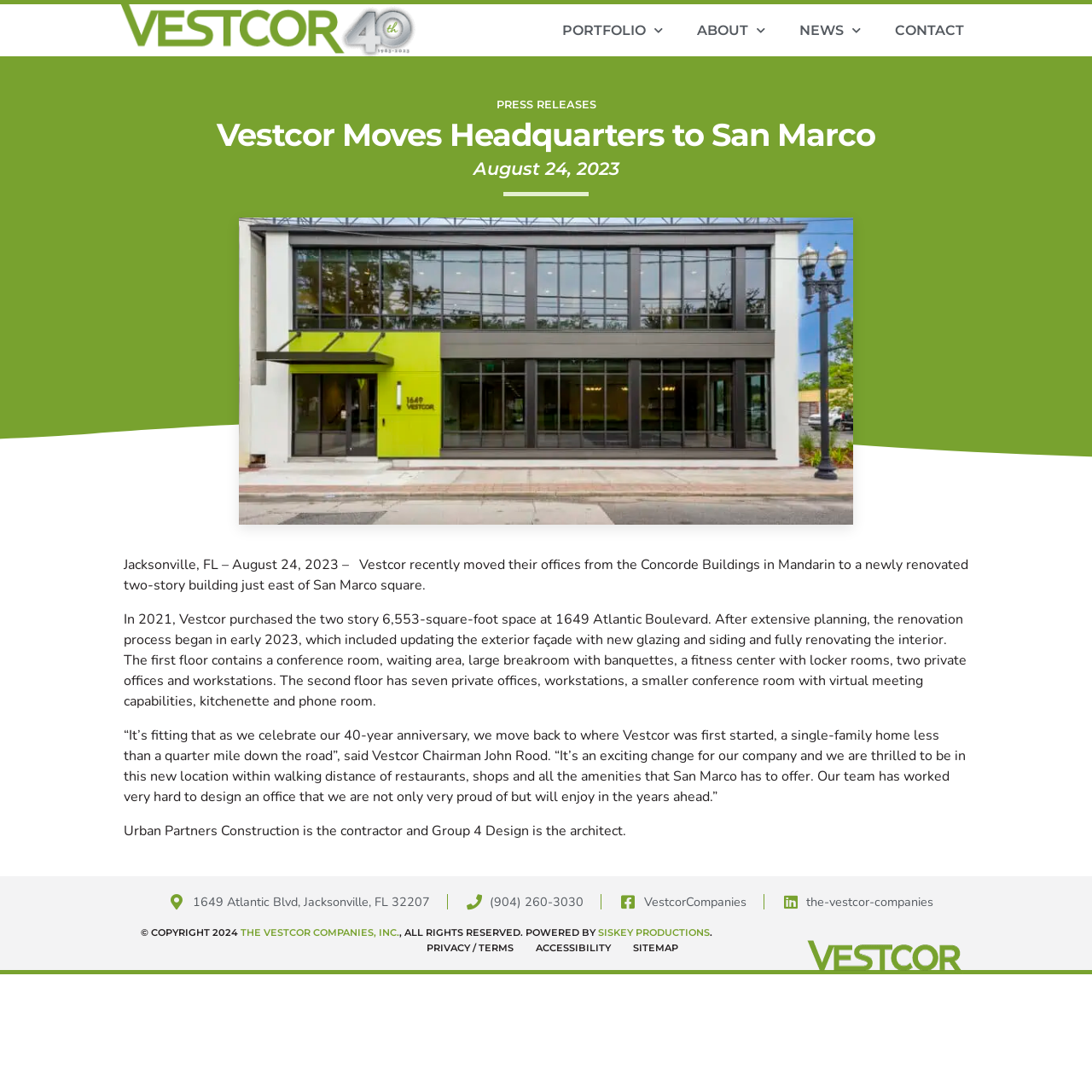Identify the bounding box coordinates for the element you need to click to achieve the following task: "Click on the 'PORTFOLIO' menu". Provide the bounding box coordinates as four float numbers between 0 and 1, in the form [left, top, right, bottom].

[0.507, 0.017, 0.615, 0.039]